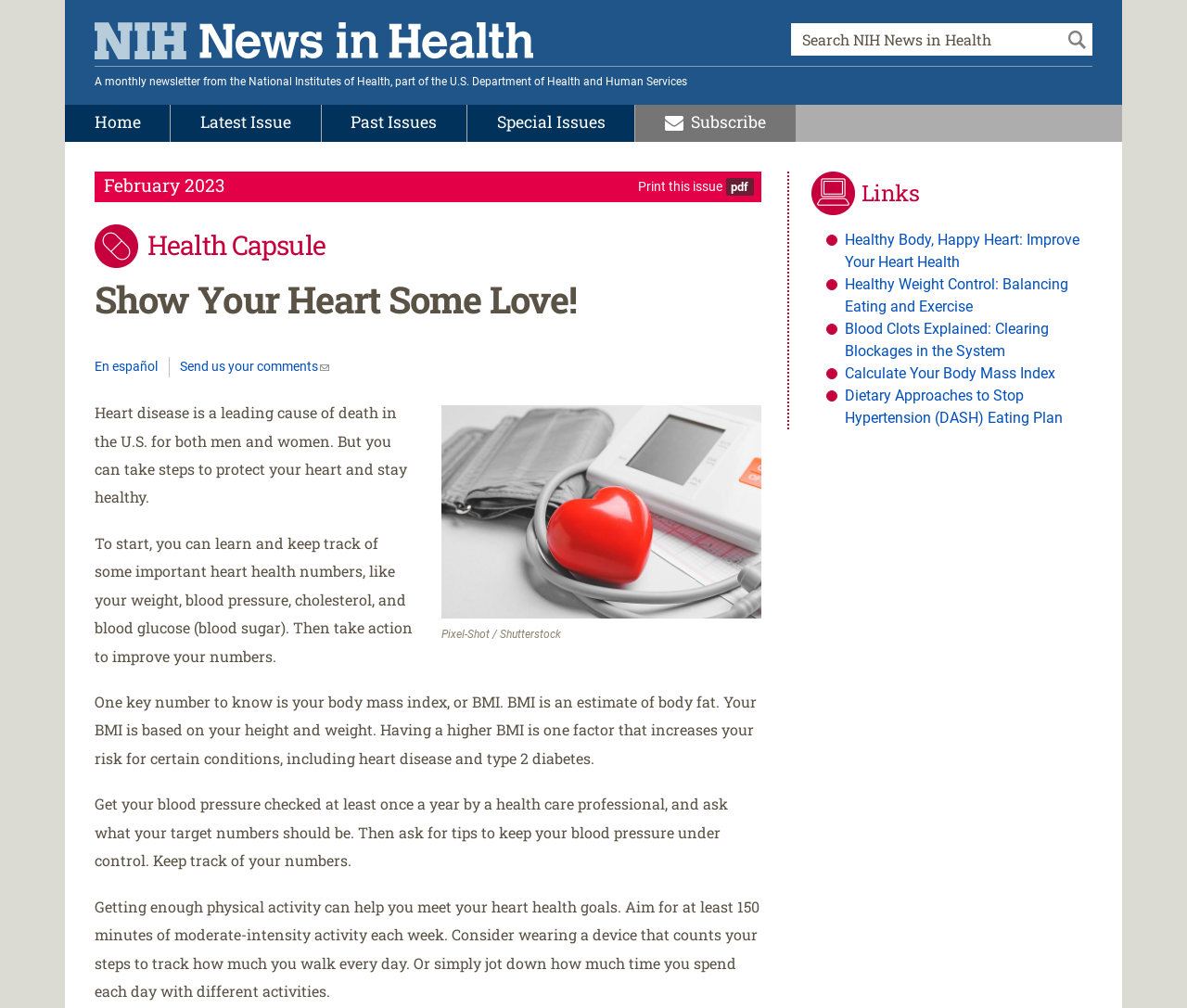Please determine the bounding box coordinates of the area that needs to be clicked to complete this task: 'Go to Home page'. The coordinates must be four float numbers between 0 and 1, formatted as [left, top, right, bottom].

[0.055, 0.104, 0.144, 0.141]